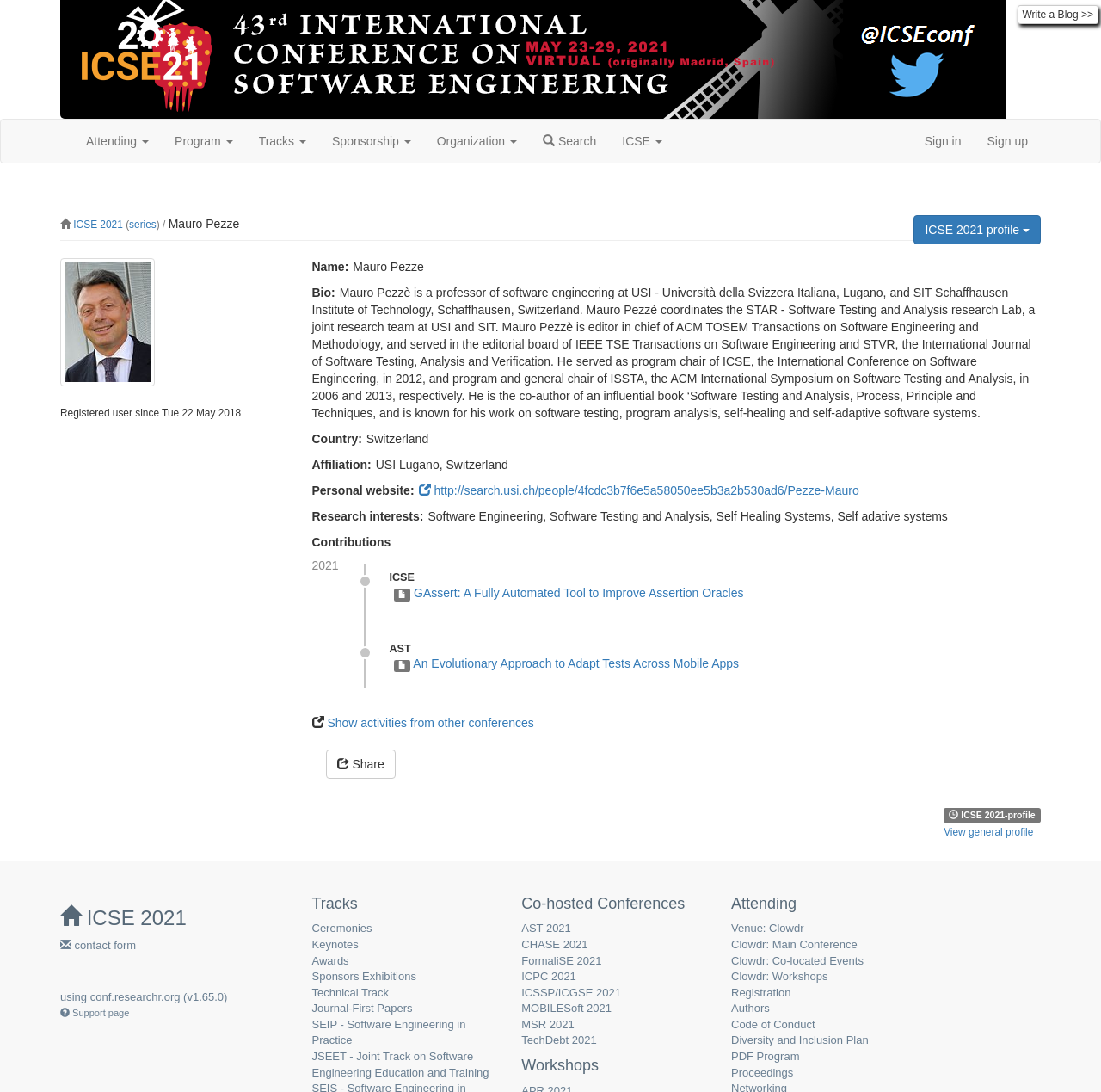From the webpage screenshot, predict the bounding box coordinates (top-left x, top-left y, bottom-right x, bottom-right y) for the UI element described here: Clowdr: Co-located Events

[0.664, 0.874, 0.784, 0.885]